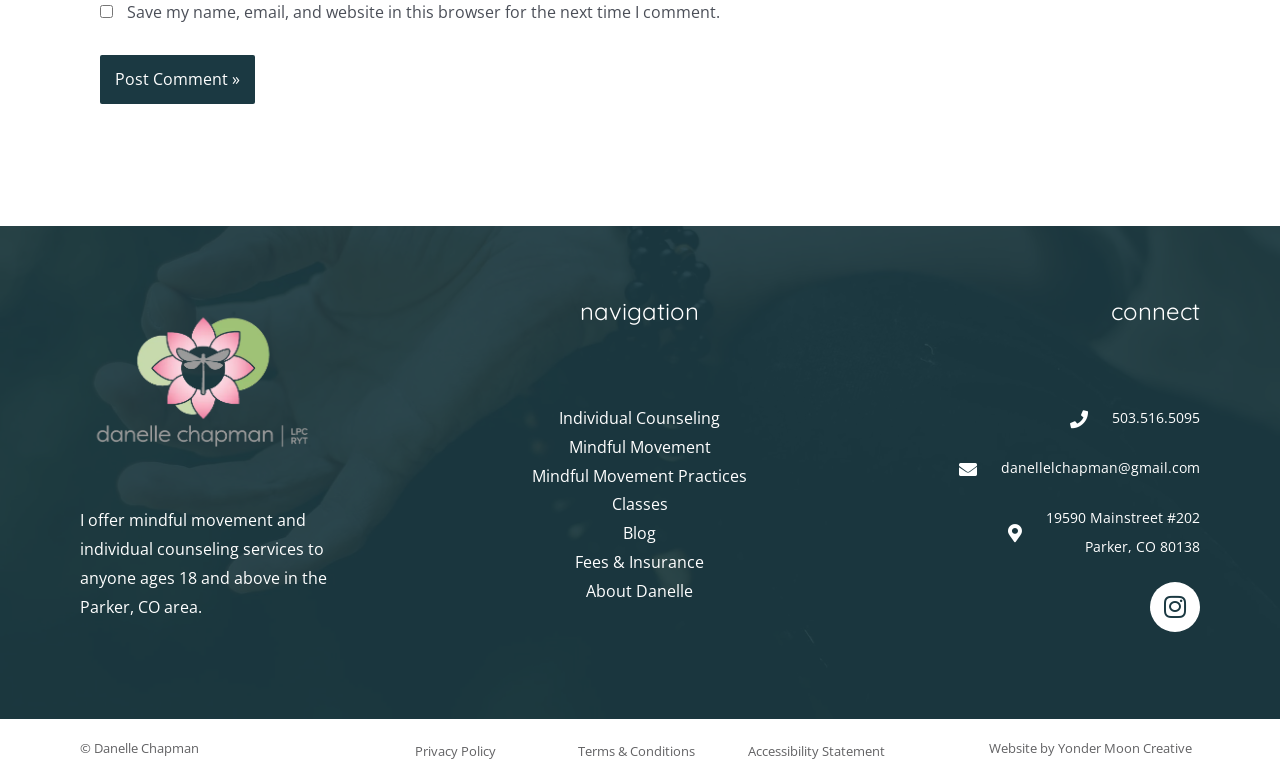Please find and report the bounding box coordinates of the element to click in order to perform the following action: "View the 'Privacy Policy'". The coordinates should be expressed as four float numbers between 0 and 1, in the format [left, top, right, bottom].

[0.324, 0.961, 0.387, 0.984]